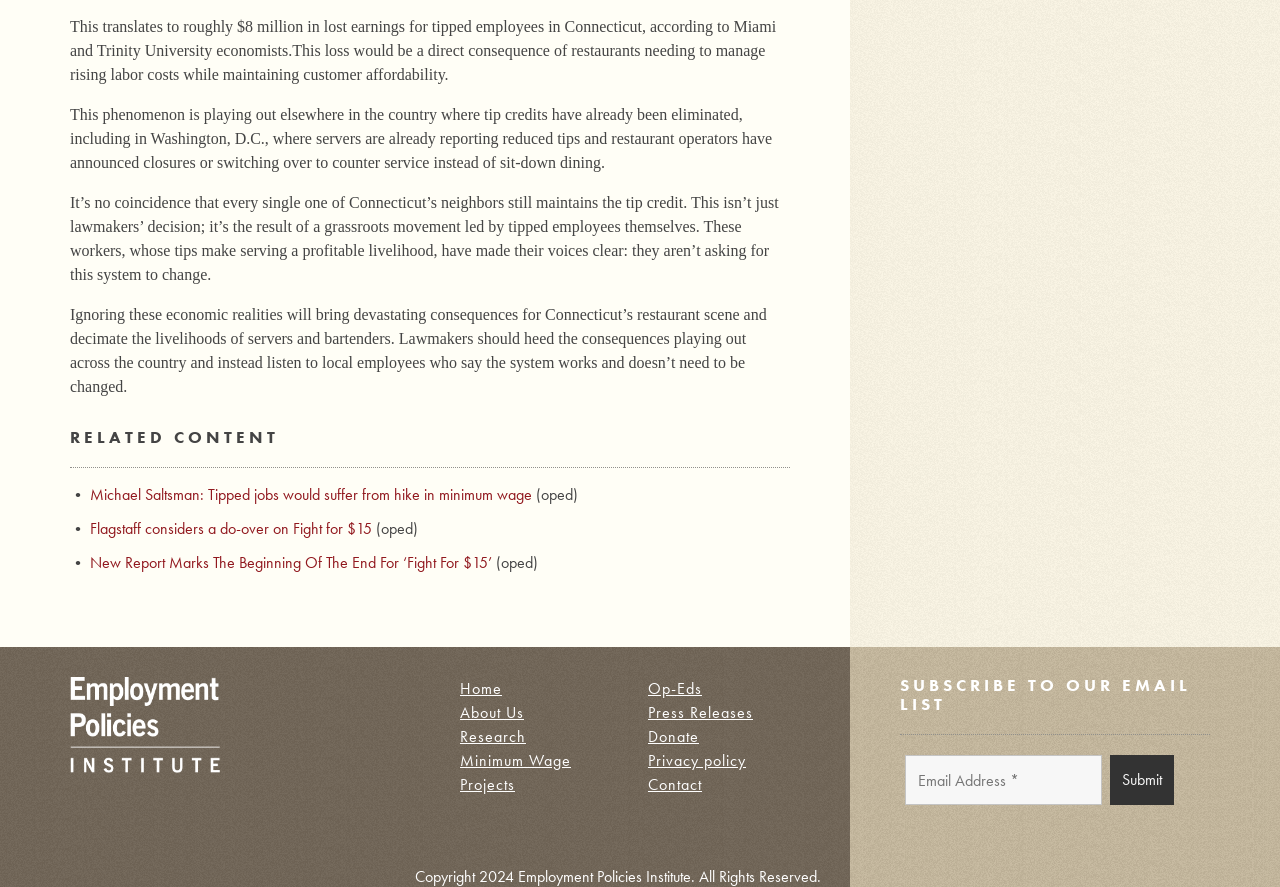Identify the bounding box coordinates of the element that should be clicked to fulfill this task: "Read the article 'Michael Saltsman: Tipped jobs would suffer from hike in minimum wage'". The coordinates should be provided as four float numbers between 0 and 1, i.e., [left, top, right, bottom].

[0.07, 0.546, 0.416, 0.569]